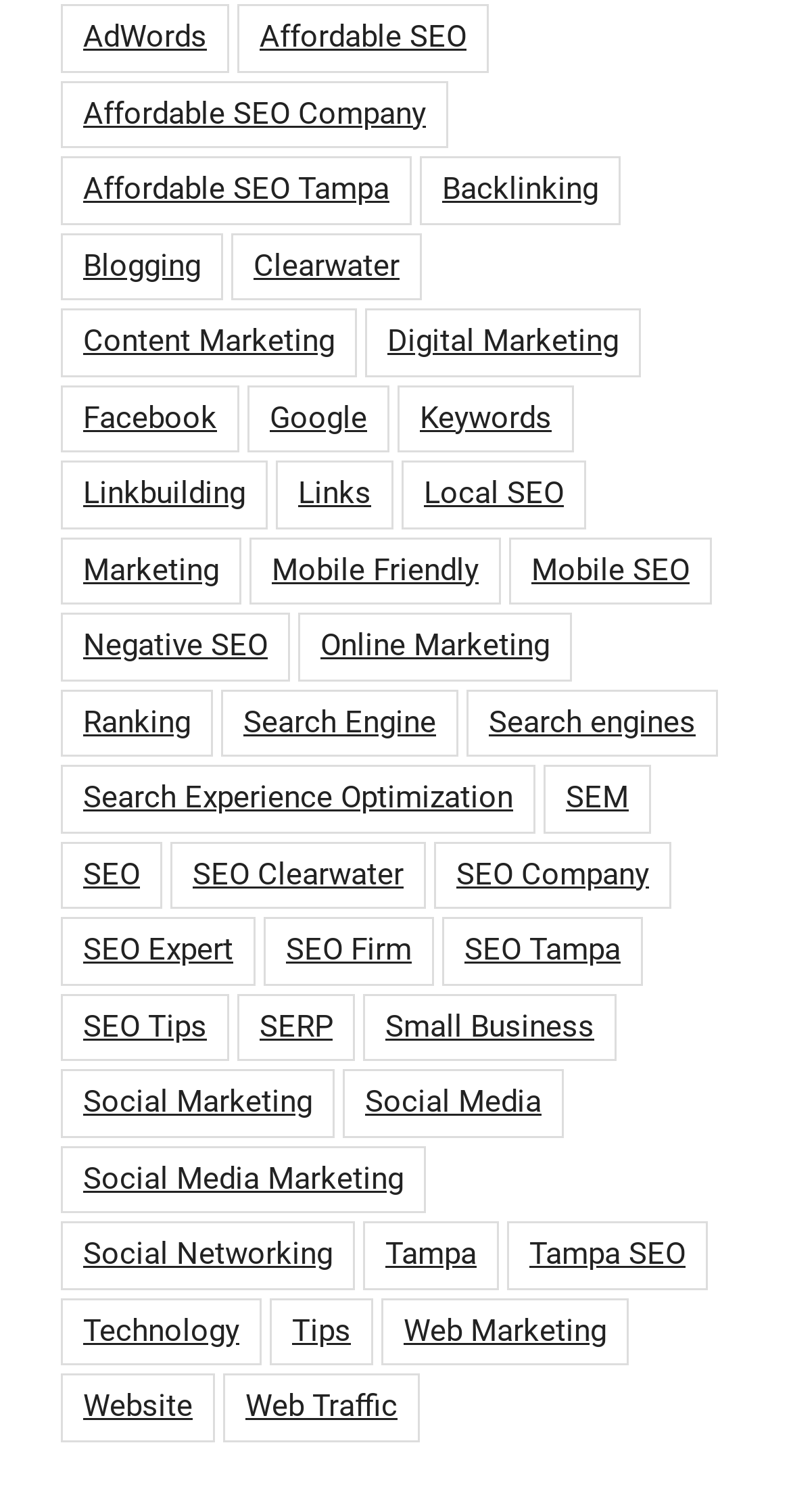What is the focus of the link 'Local SEO'?
Deliver a detailed and extensive answer to the question.

The link 'Local SEO' is likely focused on optimizing search results for local searches, which involves targeting specific geographic regions to improve search engine rankings.